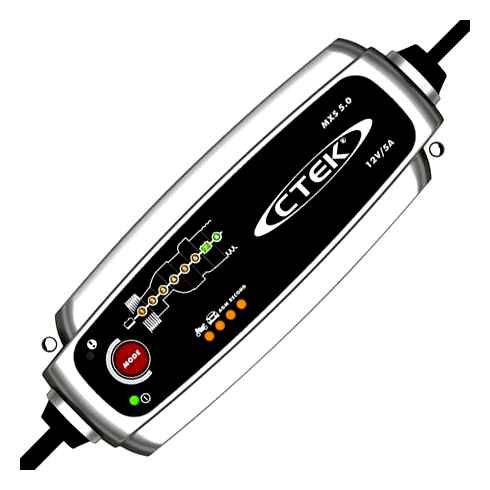What is the benefit of using this charger?
Based on the image, give a concise answer in the form of a single word or short phrase.

Maintain optimal battery life